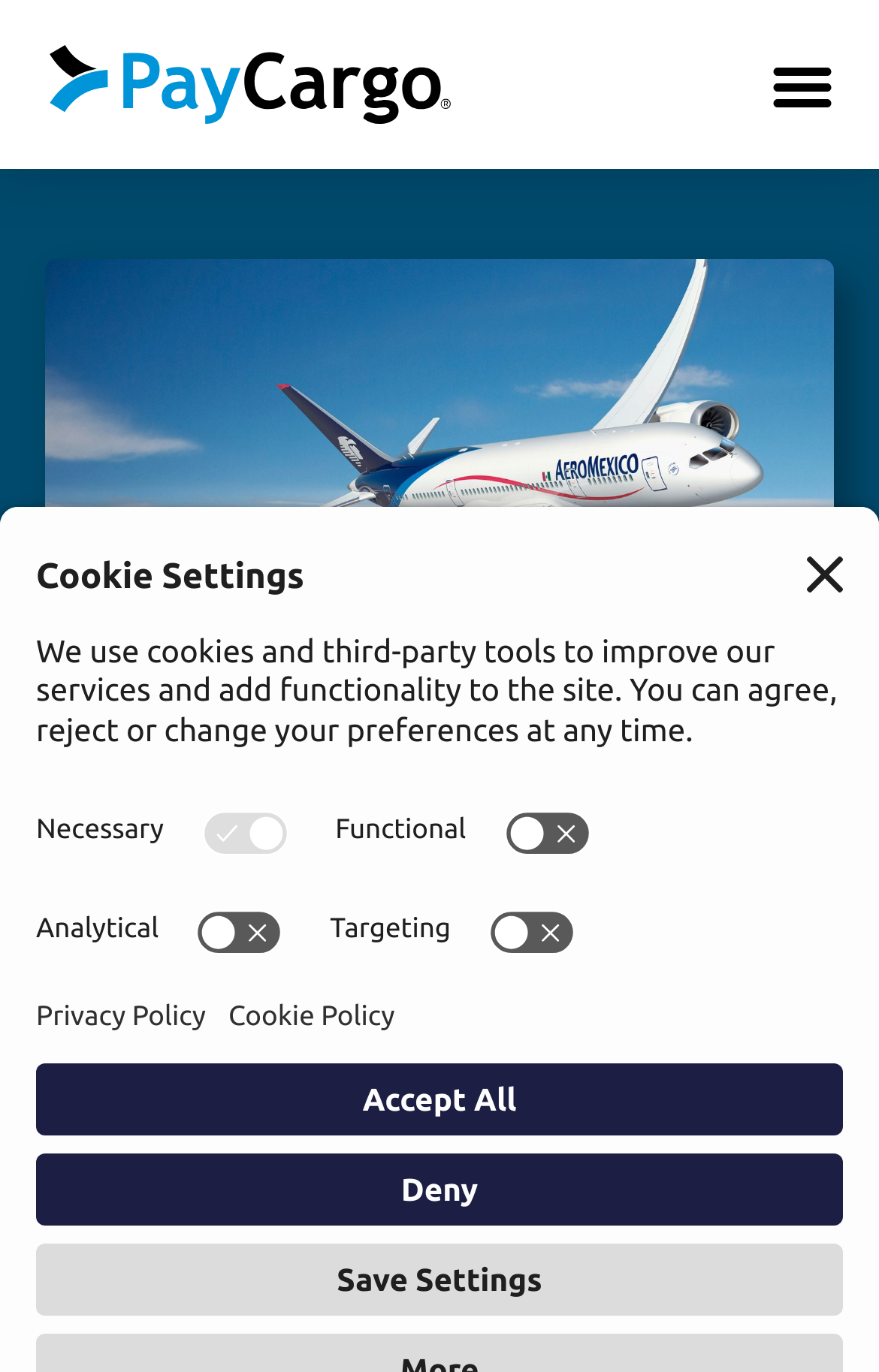Determine the coordinates of the bounding box for the clickable area needed to execute this instruction: "Click the link to pay Aeroméxico Cargo instantly".

[0.132, 0.645, 0.868, 0.739]